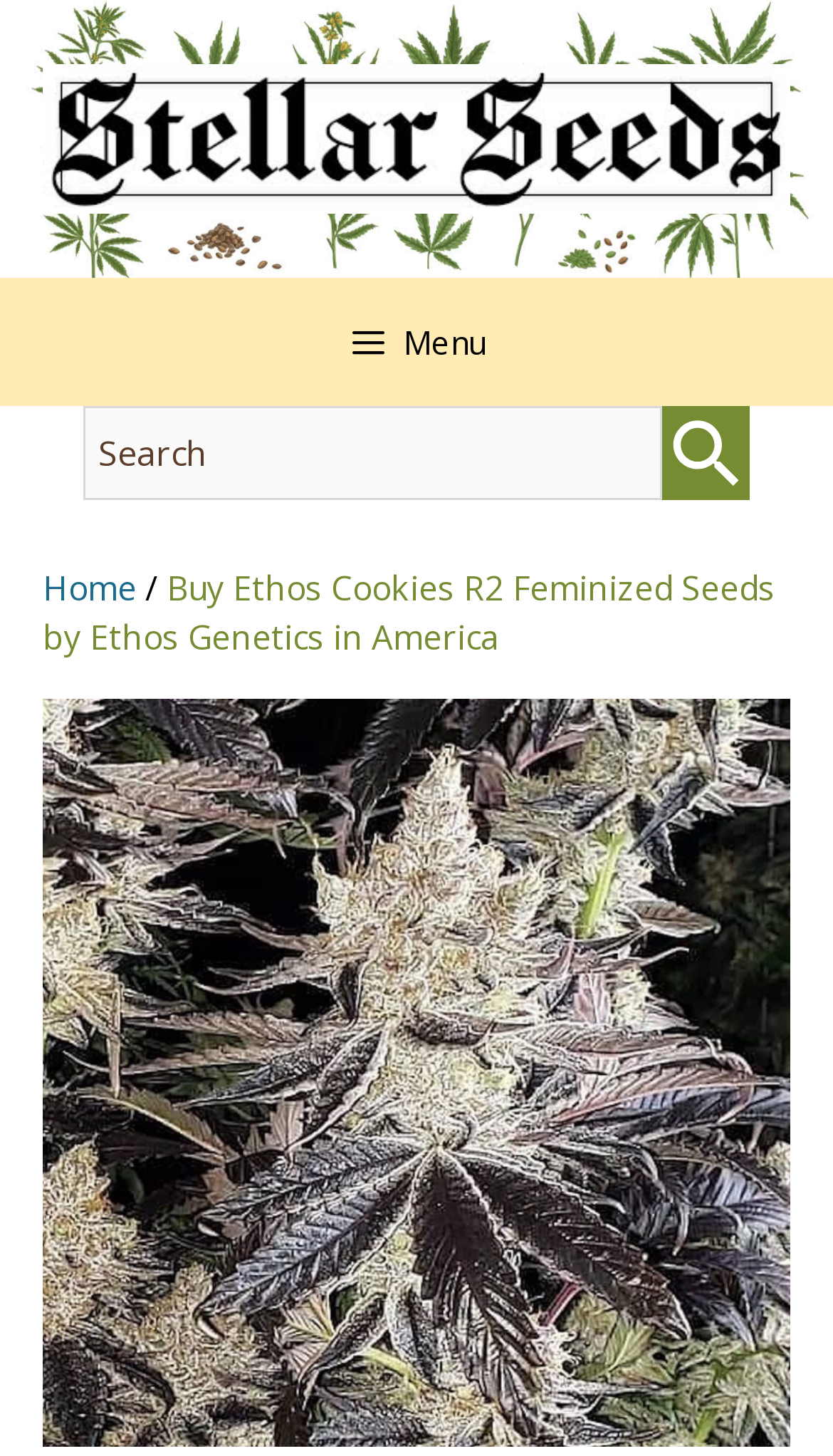Identify the coordinates of the bounding box for the element described below: "alt="Stellar Seeds"". Return the coordinates as four float numbers between 0 and 1: [left, top, right, bottom].

[0.051, 0.076, 0.949, 0.109]